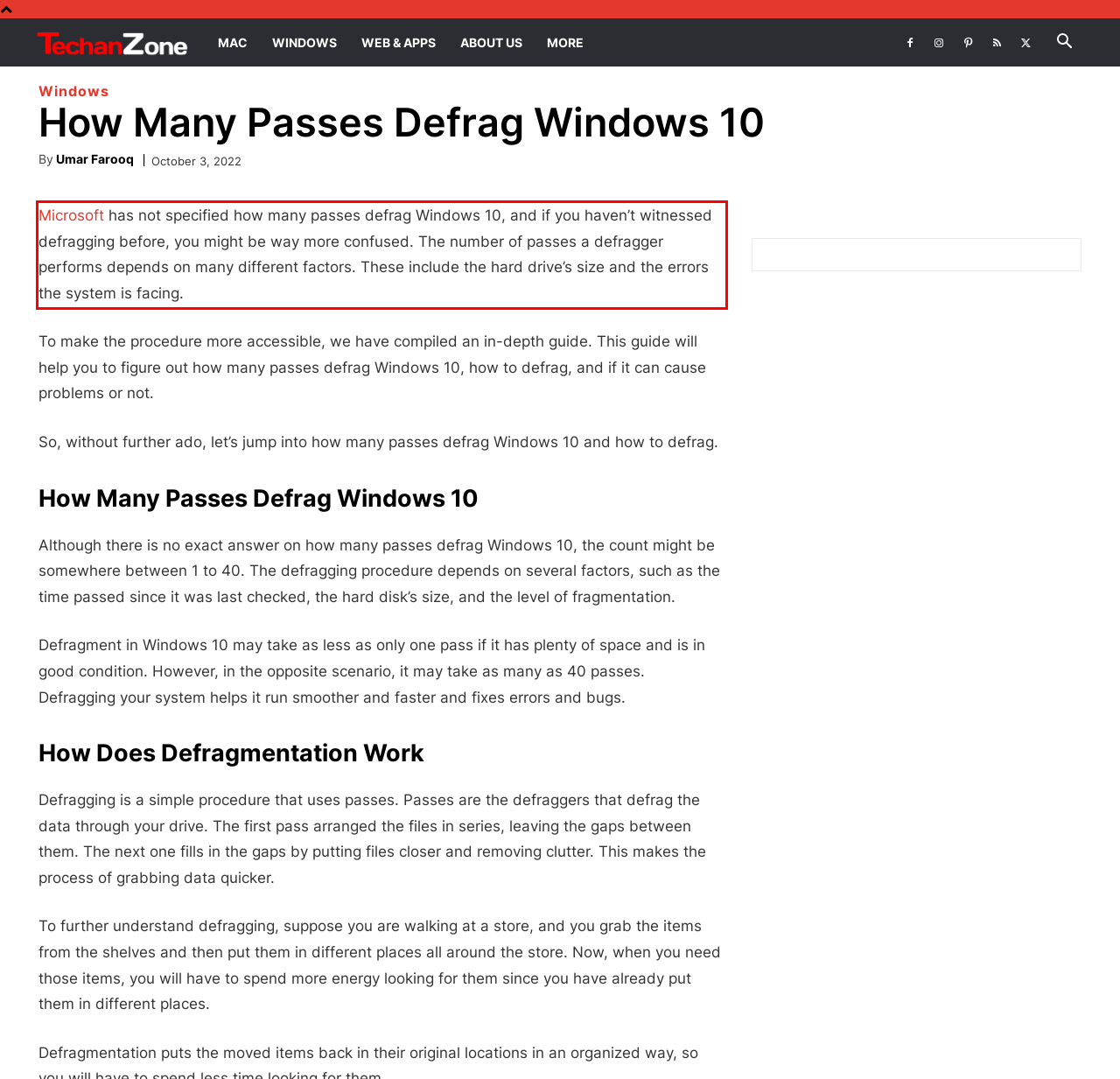Using the provided screenshot of a webpage, recognize and generate the text found within the red rectangle bounding box.

Microsoft has not specified how many passes defrag Windows 10, and if you haven’t witnessed defragging before, you might be way more confused. The number of passes a defragger performs depends on many different factors. These include the hard drive’s size and the errors the system is facing.